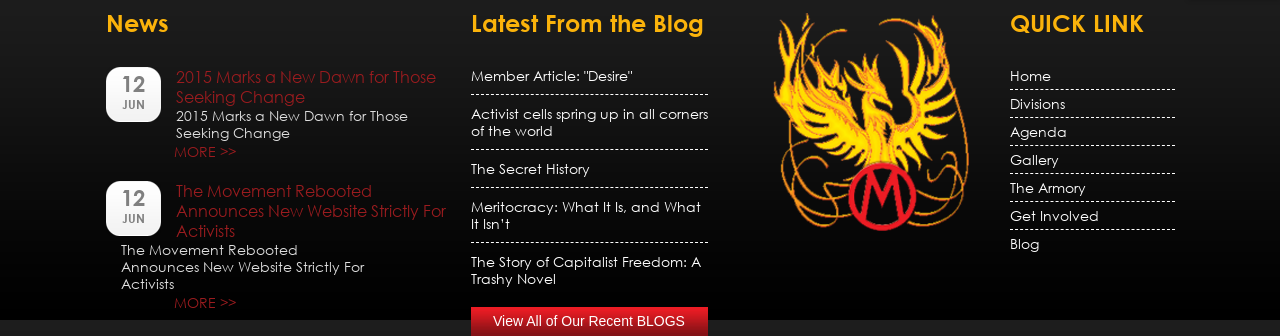Identify the bounding box coordinates of the clickable section necessary to follow the following instruction: "view the gallery". The coordinates should be presented as four float numbers from 0 to 1, i.e., [left, top, right, bottom].

[0.789, 0.449, 0.918, 0.518]